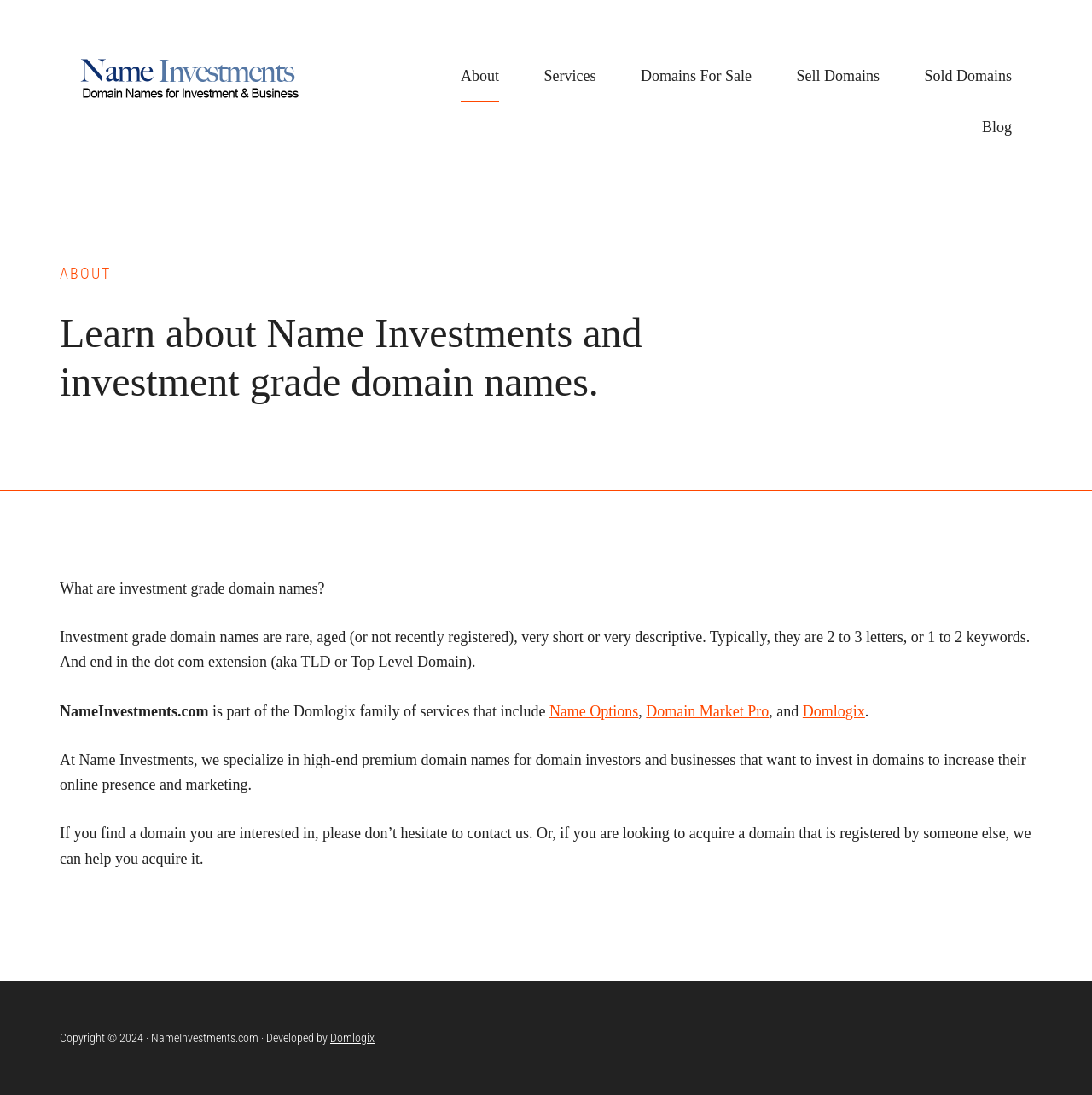Provide the bounding box coordinates for the area that should be clicked to complete the instruction: "Check the 'Copyright' information".

[0.055, 0.941, 0.302, 0.954]